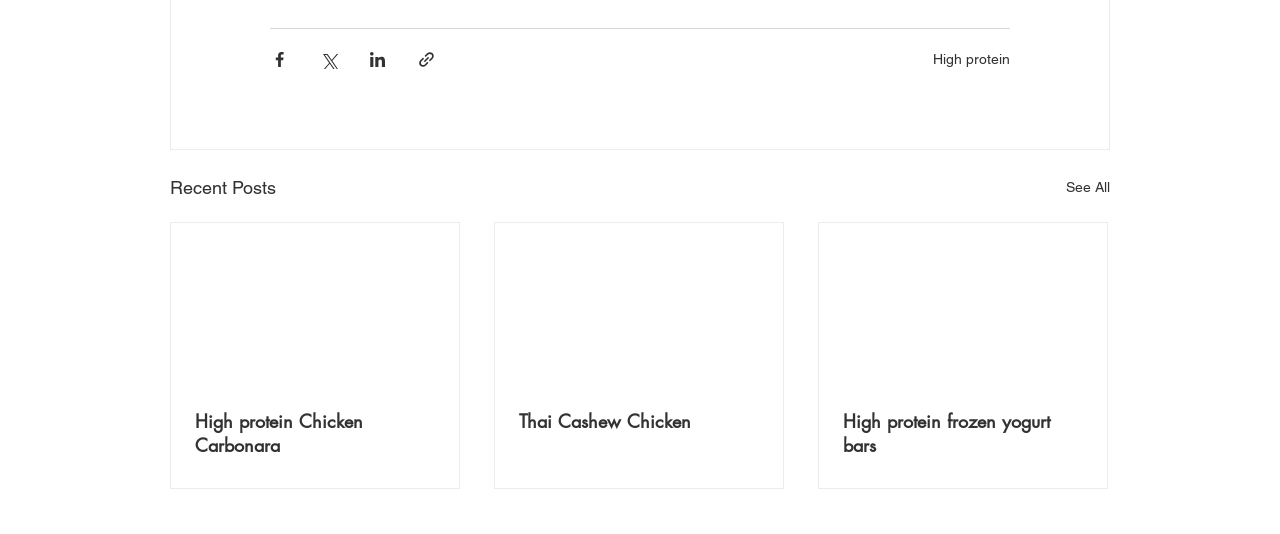Show the bounding box coordinates of the region that should be clicked to follow the instruction: "Read High protein Chicken Carbonara."

[0.152, 0.766, 0.34, 0.856]